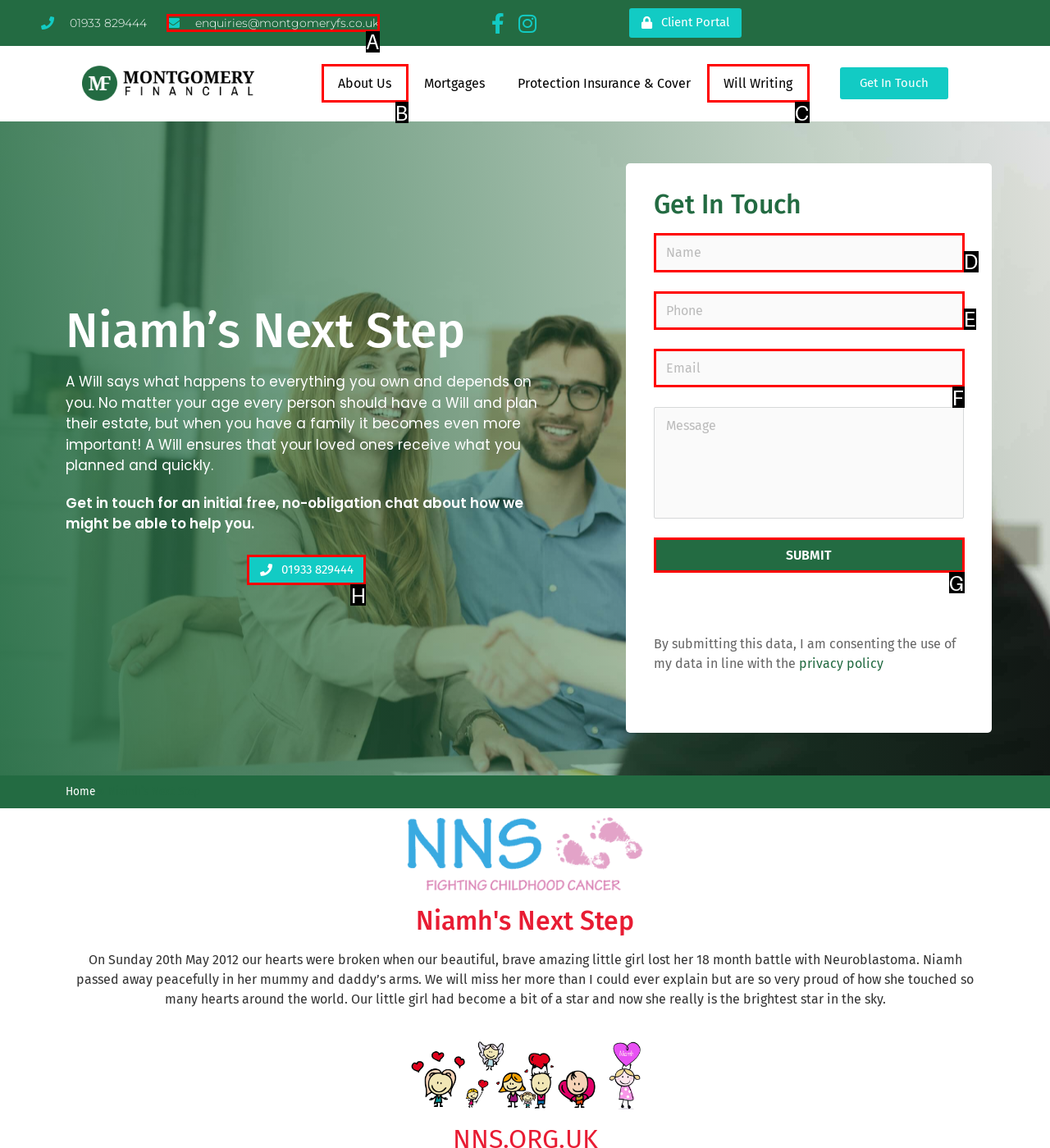From the given choices, determine which HTML element matches the description: name="field2[]" placeholder="Phone". Reply with the appropriate letter.

E